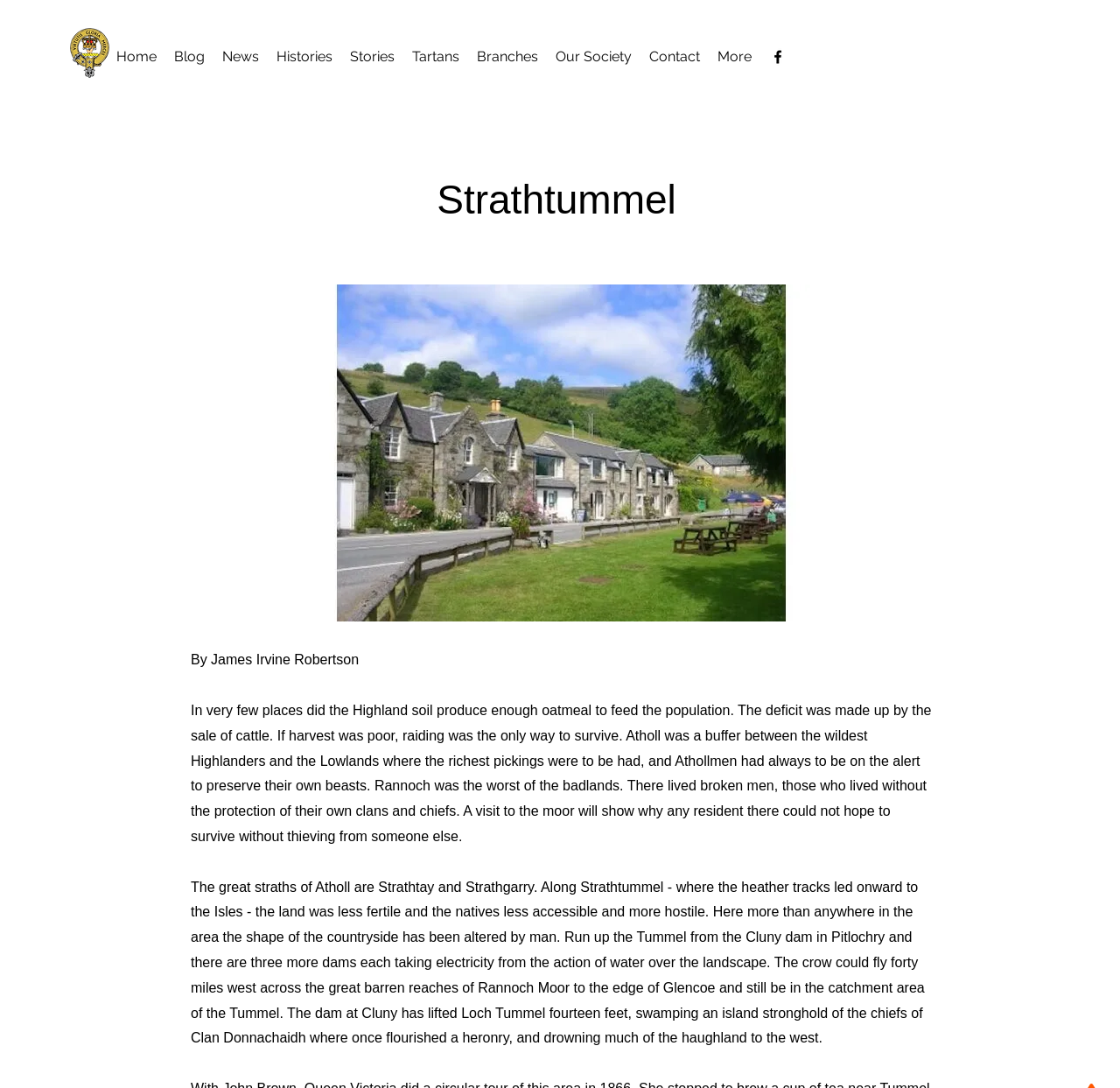Generate a comprehensive description of the contents of the webpage.

The webpage is about Strathtummel and Clan Donnachaidh Society. At the top left corner, there is a crest image. Below the crest, a navigation menu is situated, containing links to various sections of the website, including Home, Blog, News, Histories, Stories, Tartans, Branches, Our Society, and Contact. 

To the right of the navigation menu, there is a social bar with a Facebook link. 

The main content of the webpage is divided into two sections. On the left side, there is a heading "Strathtummel" followed by an image of atholl_poi-strathtummel.jpg. 

On the right side, there are two paragraphs of text. The first paragraph, written by James Irvine Robertson, describes the difficulties of living in the Highlands, where the soil was not fertile enough to produce oatmeal, and the population had to rely on selling cattle or raiding to survive. 

The second paragraph provides more information about the great straths of Atholl, including Strathtay and Strathgarry, and describes the landscape of Strathtummel, where the land is less fertile and the natives are less accessible and more hostile. It also mentions the construction of dams along the Tummel, which has altered the shape of the countryside and affected the environment.